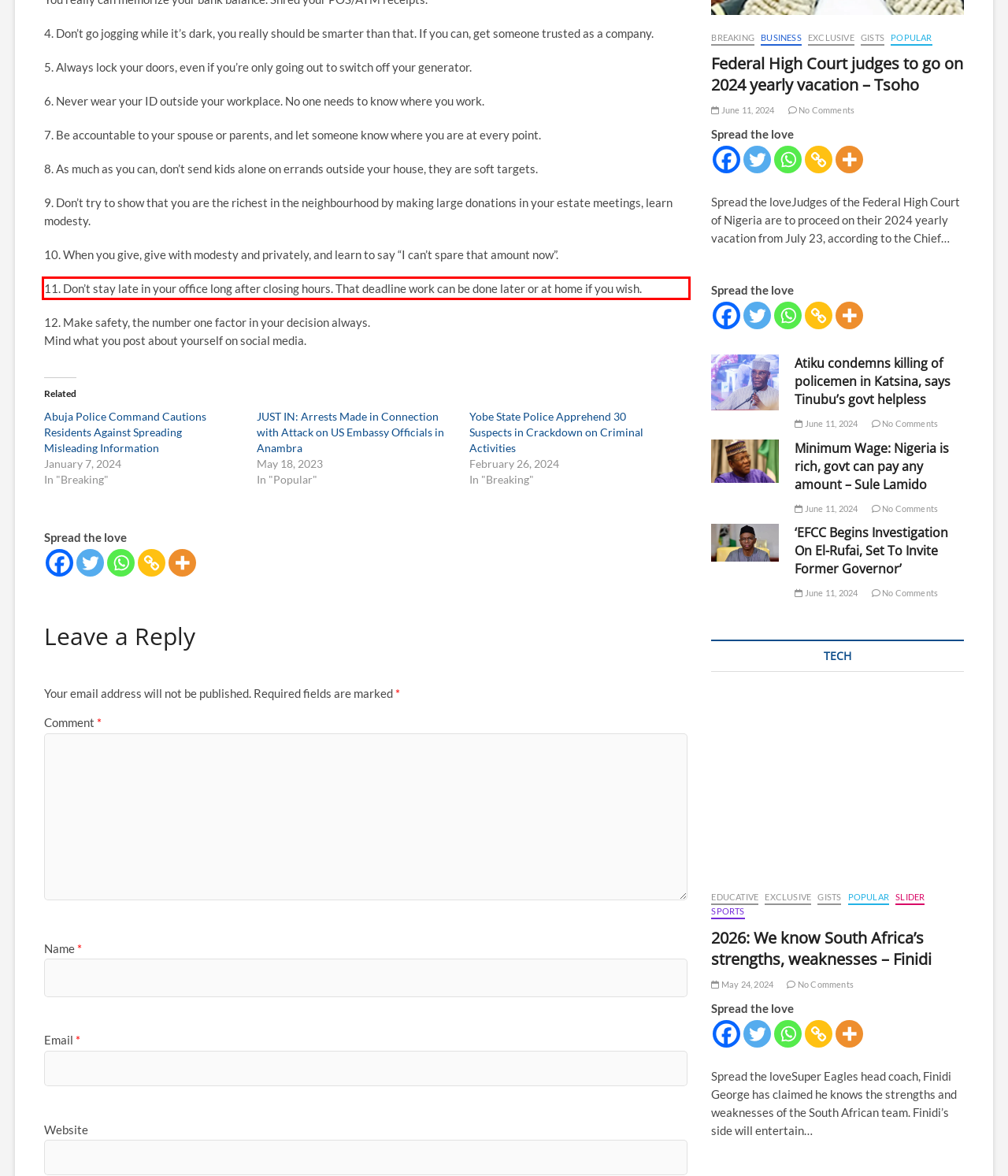Given a screenshot of a webpage containing a red rectangle bounding box, extract and provide the text content found within the red bounding box.

11. Don’t stay late in your office long after closing hours. That deadline work can be done later or at home if you wish.